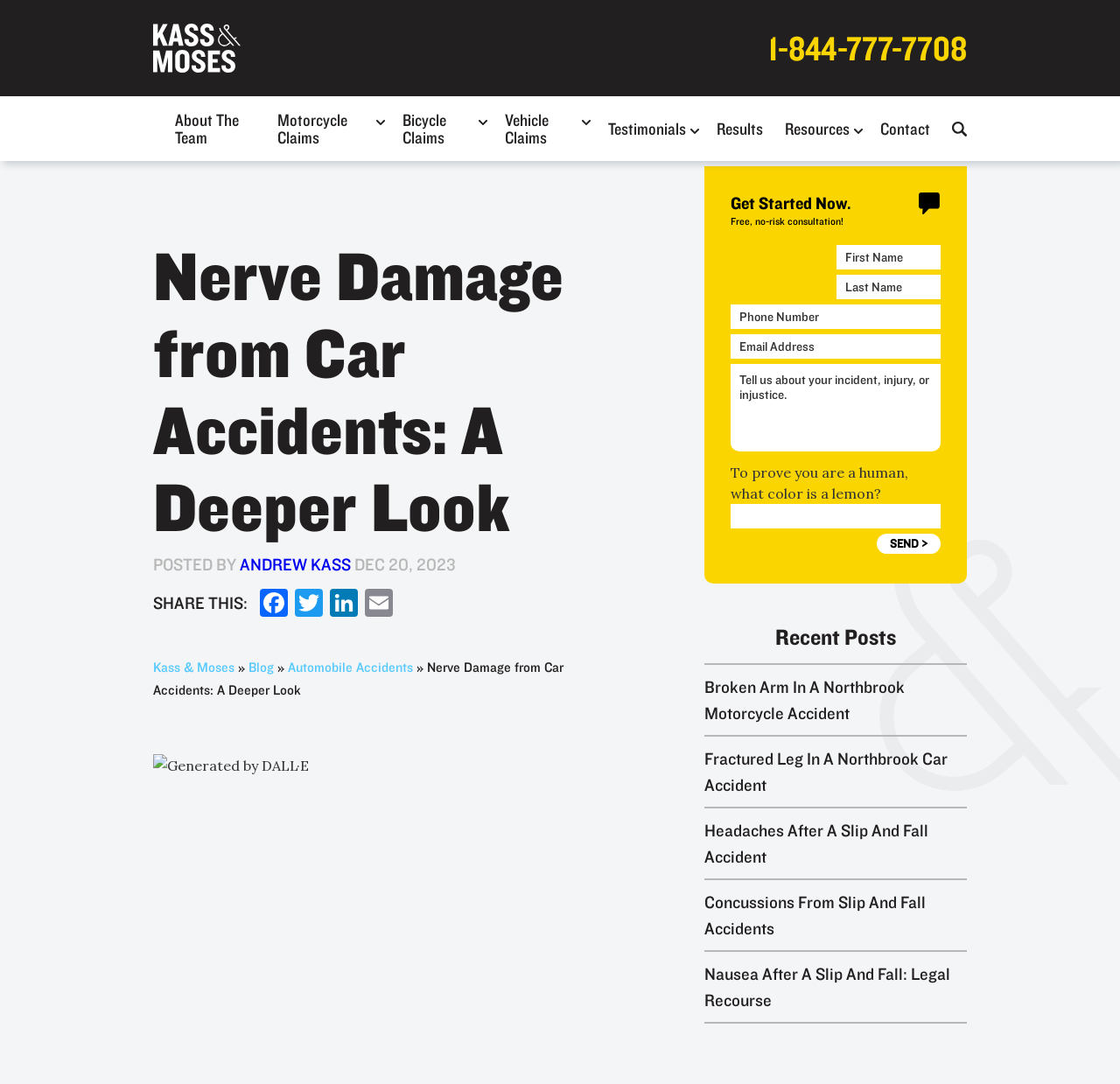Pinpoint the bounding box coordinates for the area that should be clicked to perform the following instruction: "Fill out the contact form".

[0.652, 0.226, 0.84, 0.53]